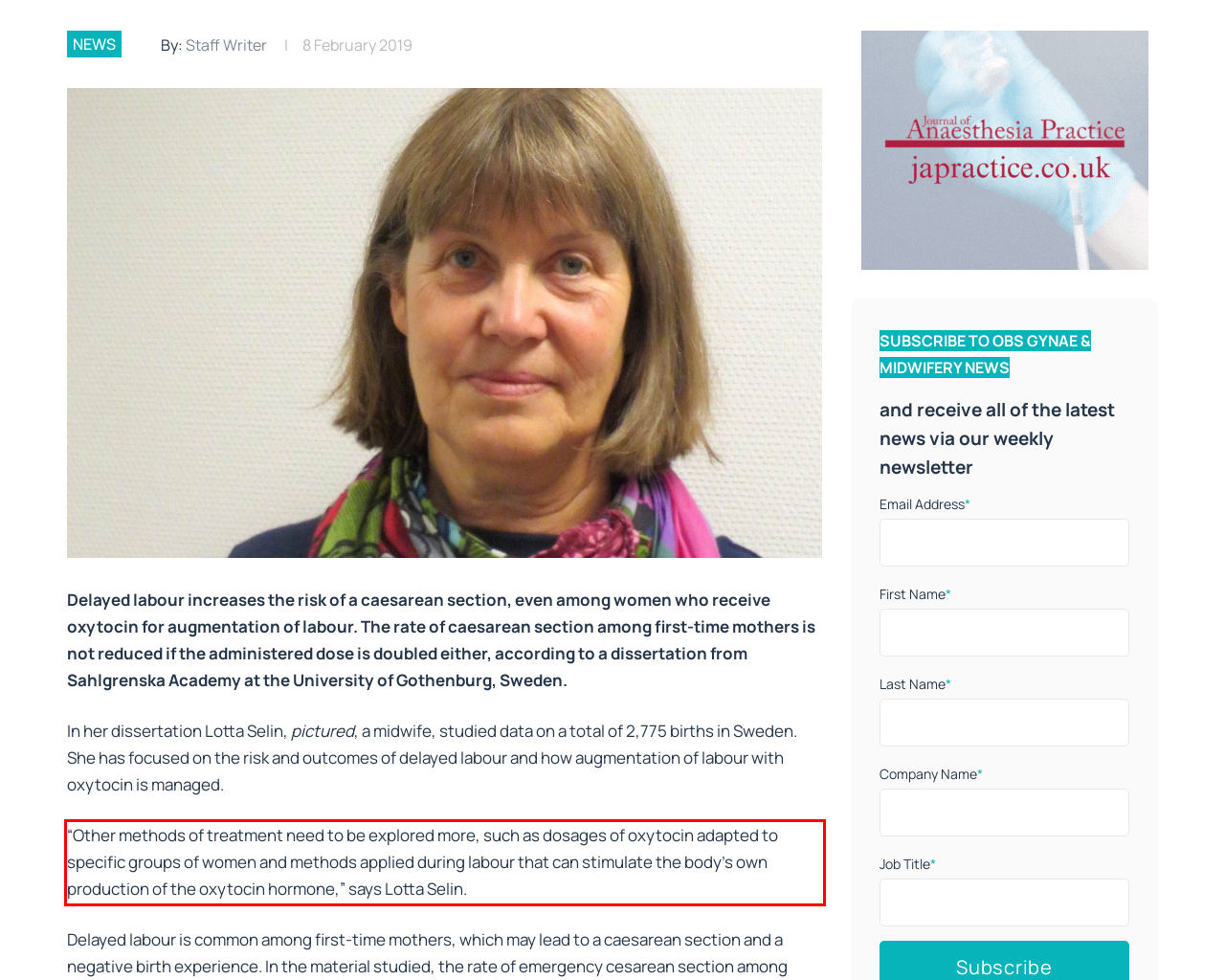Given a screenshot of a webpage, locate the red bounding box and extract the text it encloses.

“Other methods of treatment need to be explored more, such as dosages of oxytocin adapted to specific groups of women and methods applied during labour that can stimulate the body’s own production of the oxytocin hormone,” says Lotta Selin.